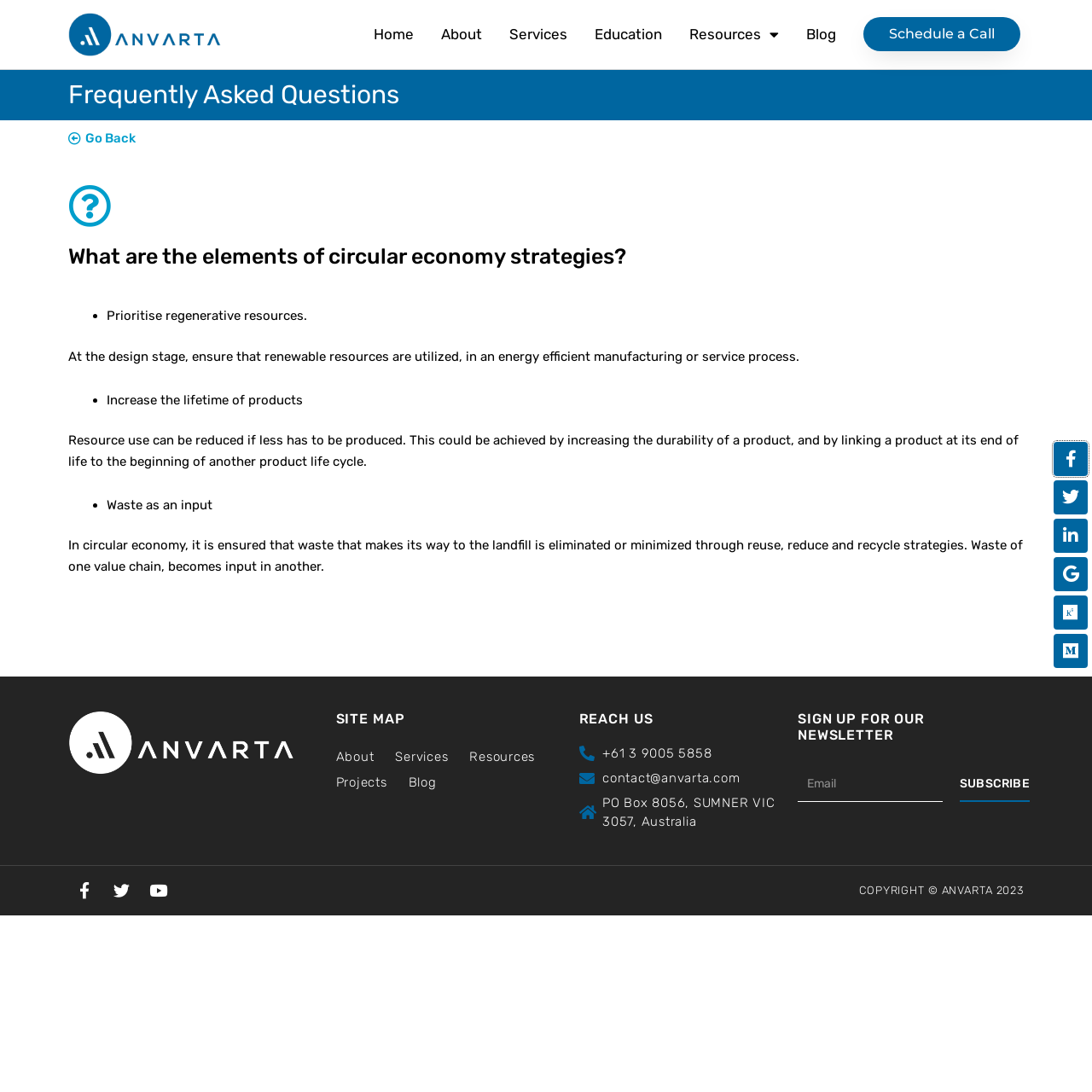Describe in detail what you see on the webpage.

This webpage is about circular economy strategies, specifically discussing the elements of a circular economy. At the top, there is a navigation menu with links to "Home", "About", "Services", "Education", "Resources", and "Blog". Below the navigation menu, there is a main section with a heading "Frequently Asked Questions" and a link to "Frequently Asked Questions". 

Underneath, there is a section with a heading "What are the elements of circular economy strategies?" which lists three key elements: prioritizing regenerative resources, increasing the lifetime of products, and using waste as an input. Each element is described in a short paragraph.

On the right side of the page, there is a section with a heading "SITE MAP" that lists links to various pages, including "About", "Services", "Resources", "Projects", and "Blog". Below the site map, there is a section with a heading "REACH US" that displays contact information, including a phone number, email address, and physical address.

Further down, there is a section with a heading "SIGN UP FOR OUR NEWSLETTER" where users can enter their email address to subscribe. At the bottom of the page, there are social media links to Facebook, Twitter, and YouTube, as well as a copyright notice. On the top-right corner of the page, there are additional social media links to Facebook, Twitter, LinkedIn, Google, Researchgate, and Medium.